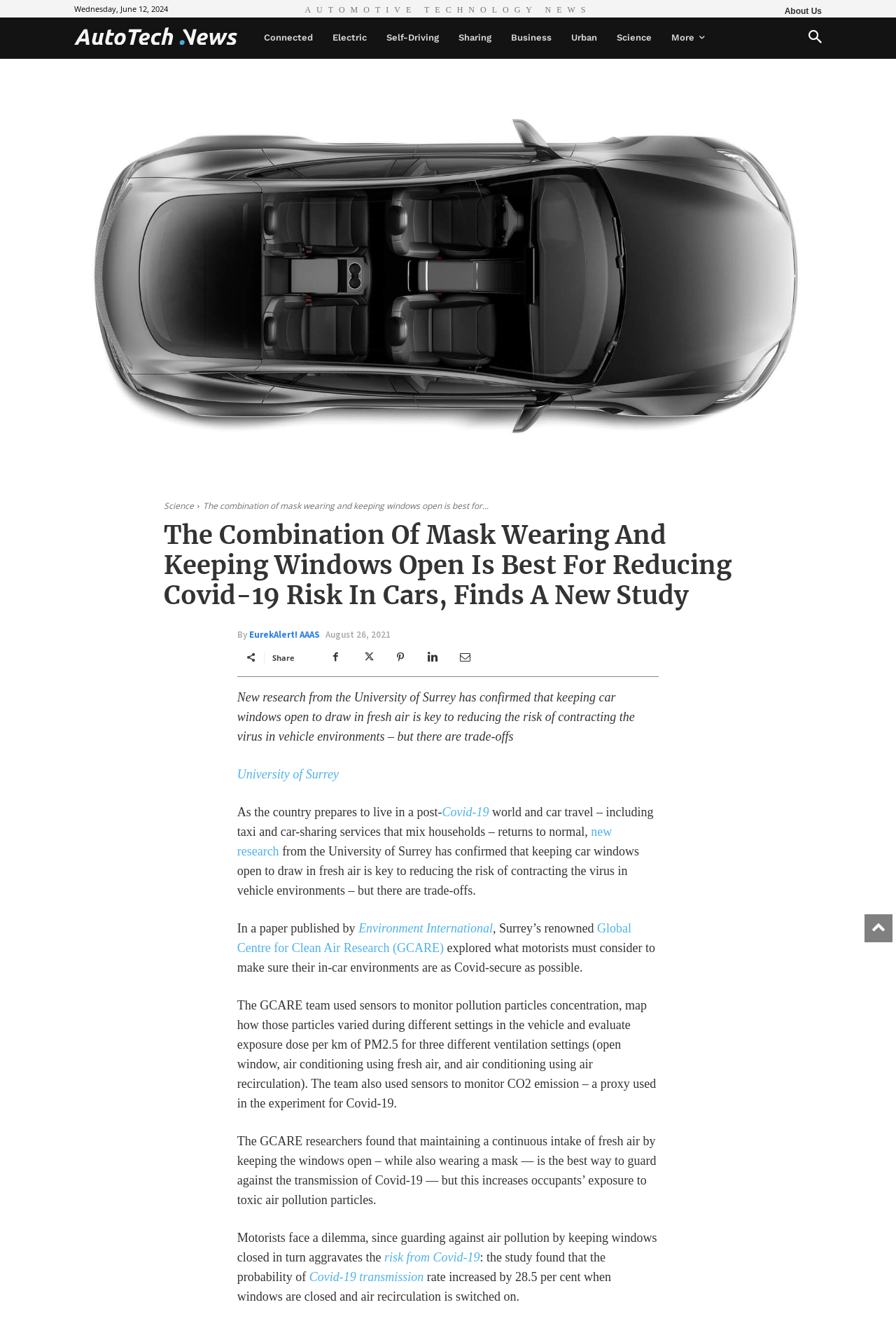Please determine the bounding box coordinates of the clickable area required to carry out the following instruction: "Click on the 'About Us' link". The coordinates must be four float numbers between 0 and 1, represented as [left, top, right, bottom].

[0.876, 0.004, 0.917, 0.012]